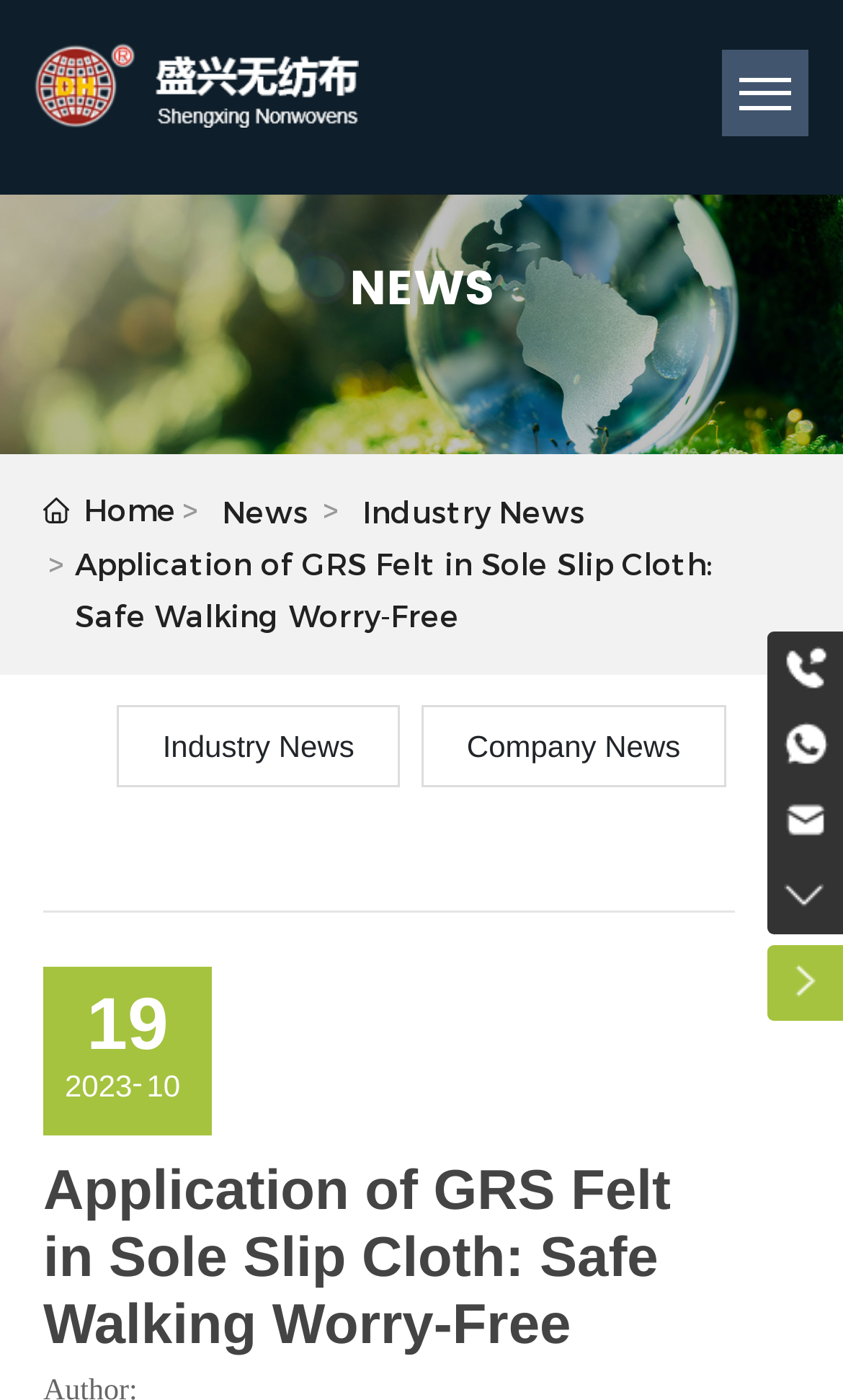Provide the bounding box coordinates for the UI element that is described as: "title="Pinterest"".

None